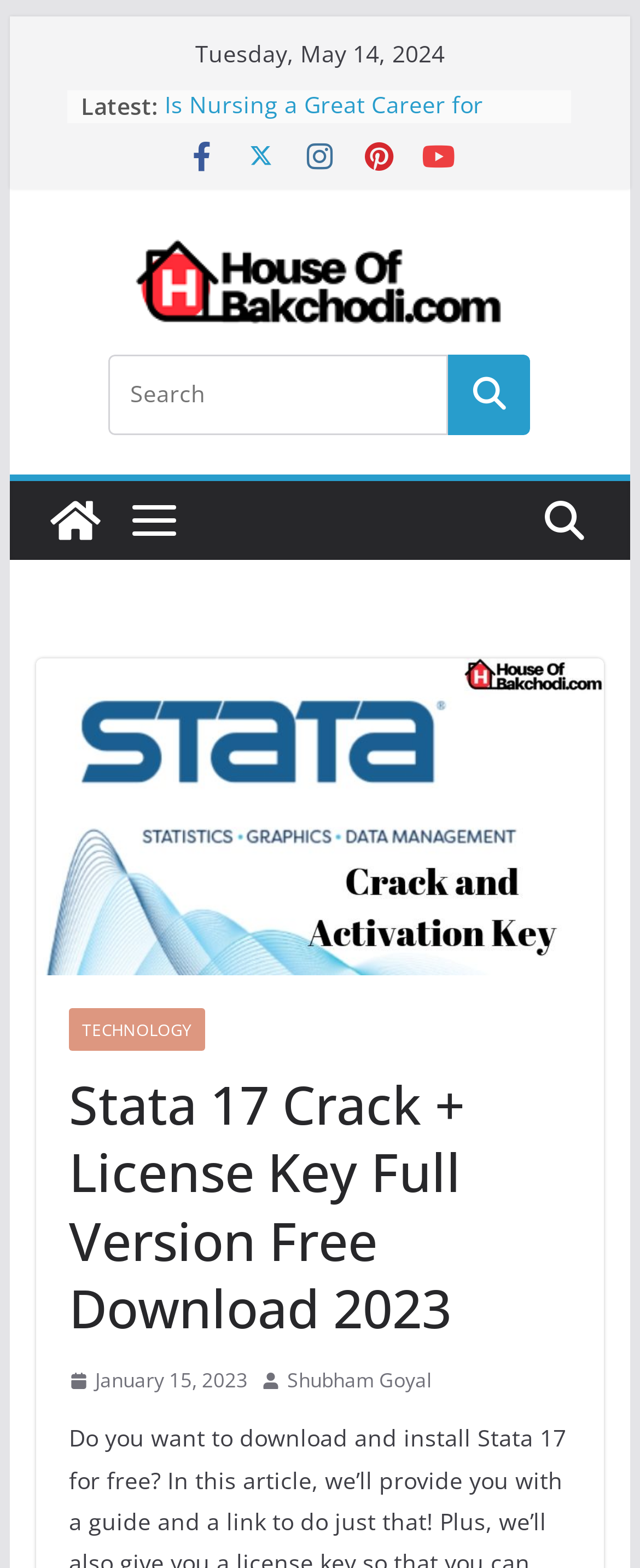Give a detailed explanation of the elements present on the webpage.

This webpage appears to be a blog or article page with a focus on downloading Stata 17 Crack with a patch, activation, and license key. At the top, there is a "Skip to content" link, followed by the current date, "Tuesday, May 14, 2024". Below this, there is a section labeled "Latest:" with a list of four article links, each preceded by a bullet point. The article titles include "Is Nursing a Great Career for Moms? Let’s Explore", "A Look at Luxury Outdoor Christmas Light Displays", "Common Mistakes in Professional Presentations and How To Avoid Them", and "How Combination Charts Are Applied In Business? [Detailed Guide]".

To the right of this list, there are five social media links, represented by icons. Below these icons, there is a link to "HOB – House Of Bakchodi" with an accompanying image. Next to this link, there is a search bar with a search button.

On the left side of the page, there is a section with a heading "Stata 17 Crack + License Key Full Version Free Download 2023". Below this heading, there is a link to "Stata crack activation and license key" with an accompanying image. Above this link, there is a smaller image and another link to "HOB – House Of Bakchodi".

Further down the page, there are three more links: "TECHNOLOGY", "January 15, 2023", and "Shubham Goyal". The "January 15, 2023" link is accompanied by a small image and a time indicator.